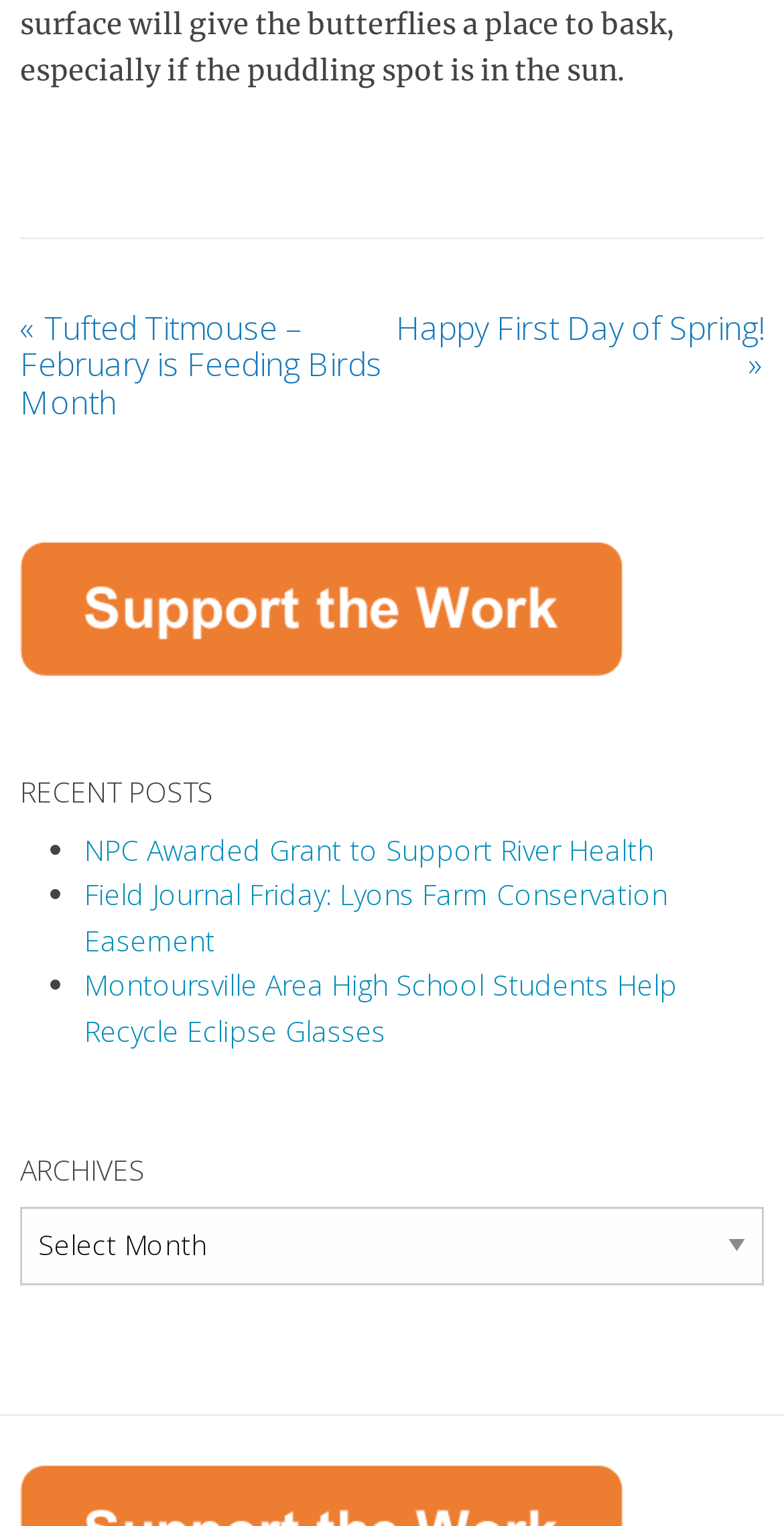Refer to the screenshot and give an in-depth answer to this question: What is the theme of the webpage?

The links and headings on the webpage suggest a theme related to nature and conservation, with topics such as birds, river health, and conservation easements.